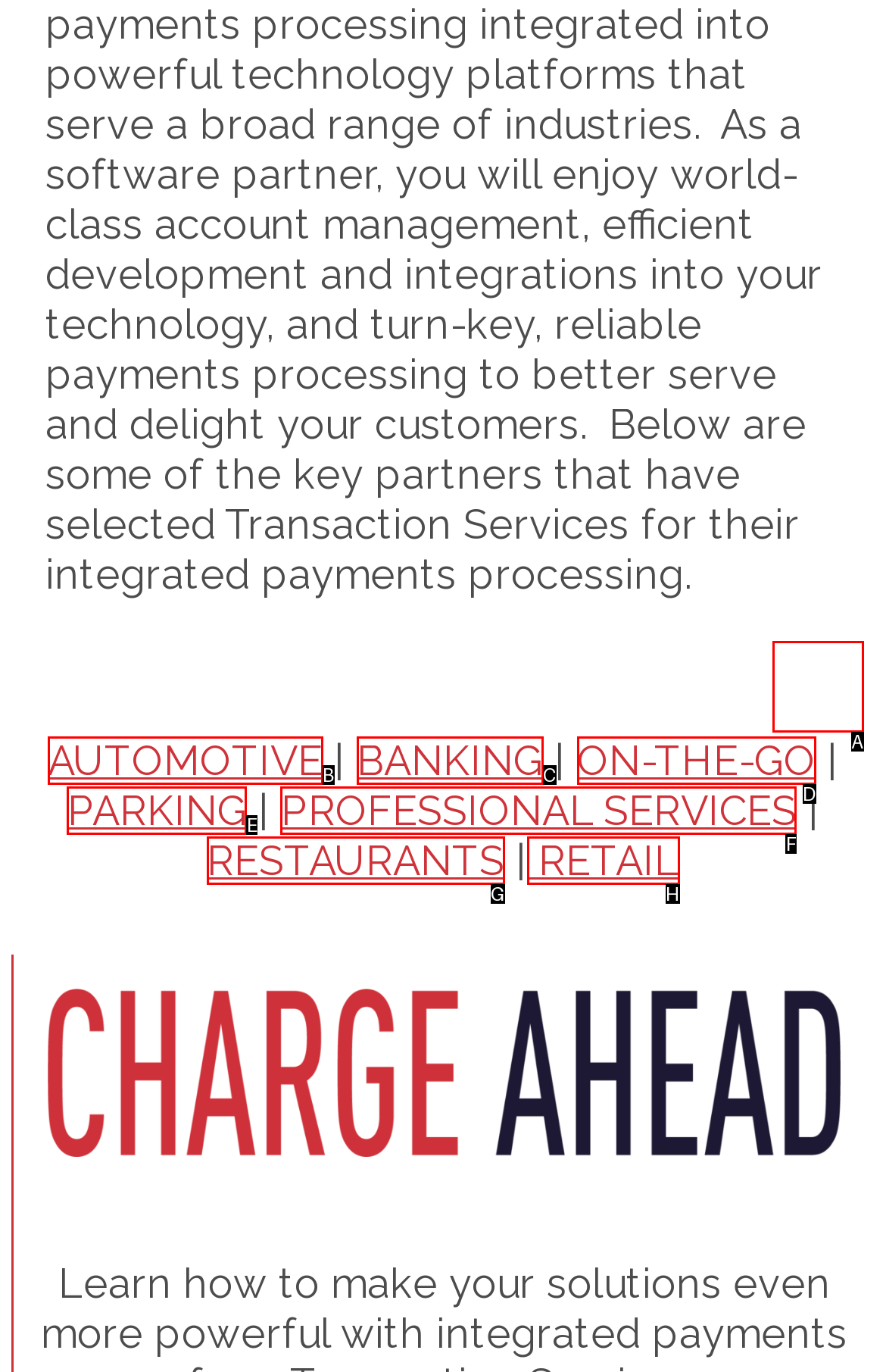Which lettered UI element aligns with this description: PARKING
Provide your answer using the letter from the available choices.

E